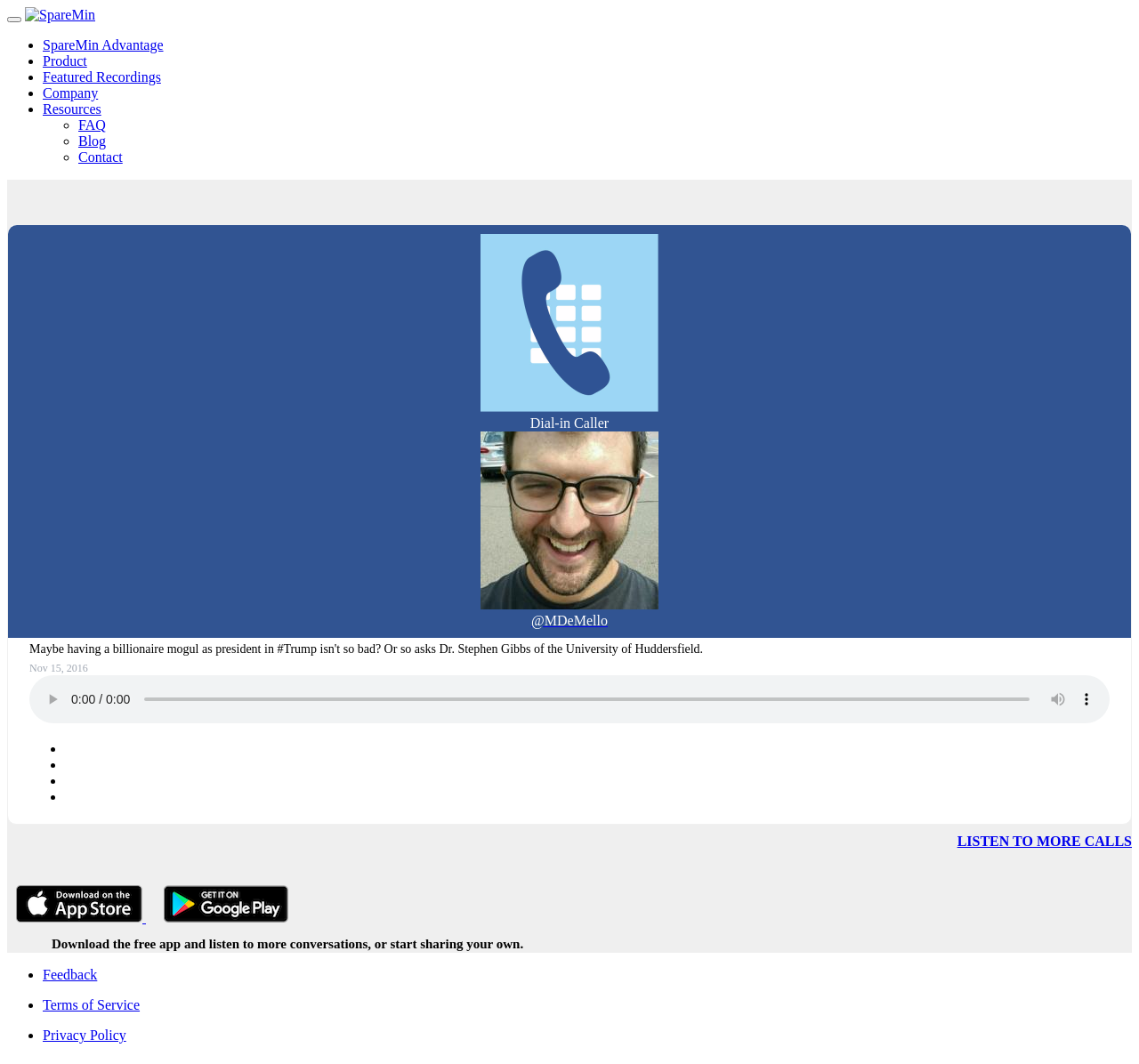What is the text on the image that is located above the 'LISTEN TO MORE CALLS' link?
Analyze the image and deliver a detailed answer to the question.

The image that is located above the 'LISTEN TO MORE CALLS' link has the text 'SpareMin' on it, which can be found in the main content area of the webpage. This image is located near the top of the webpage.